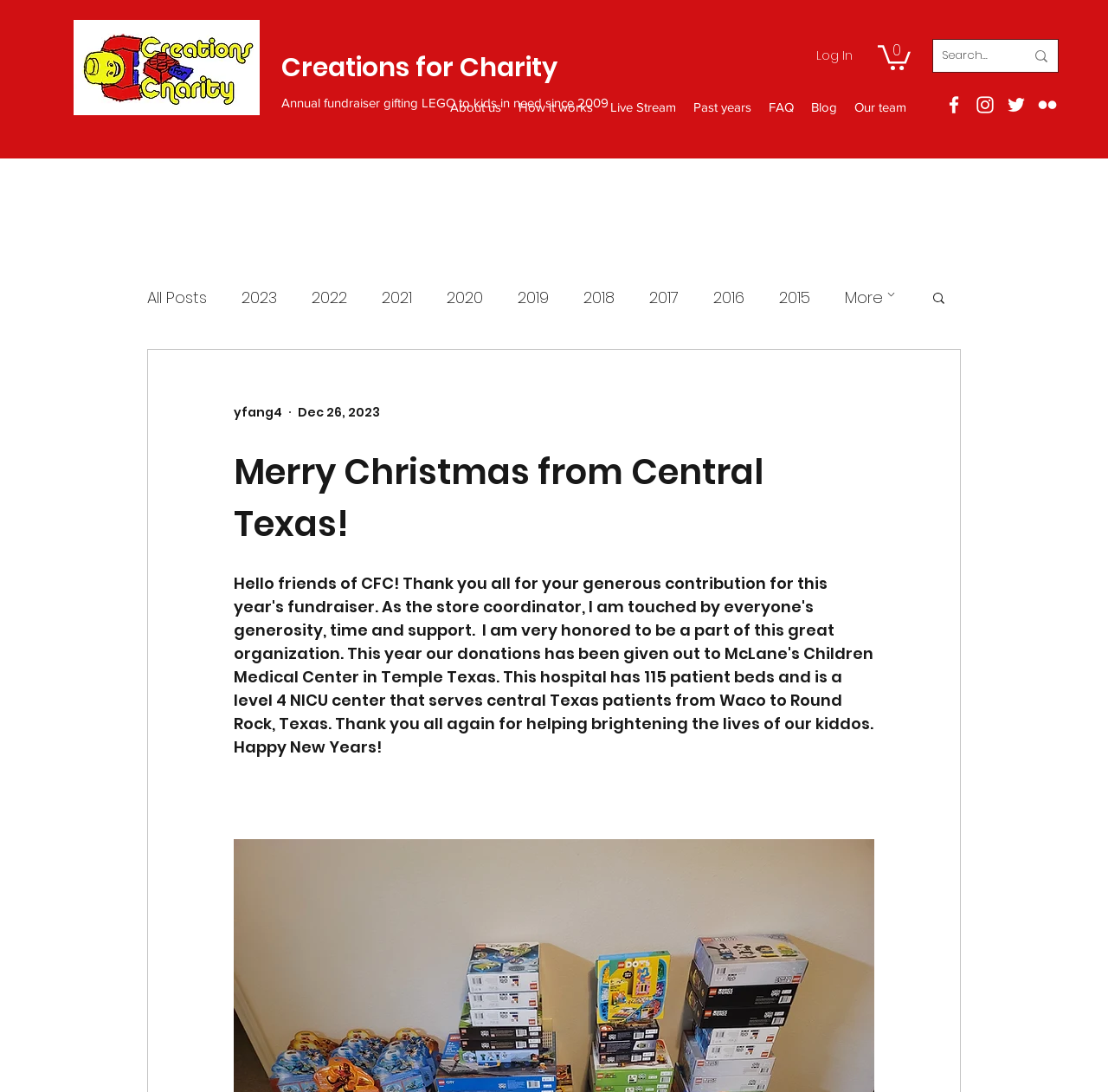Provide the bounding box coordinates of the UI element that matches the description: "Log In".

[0.726, 0.039, 0.78, 0.064]